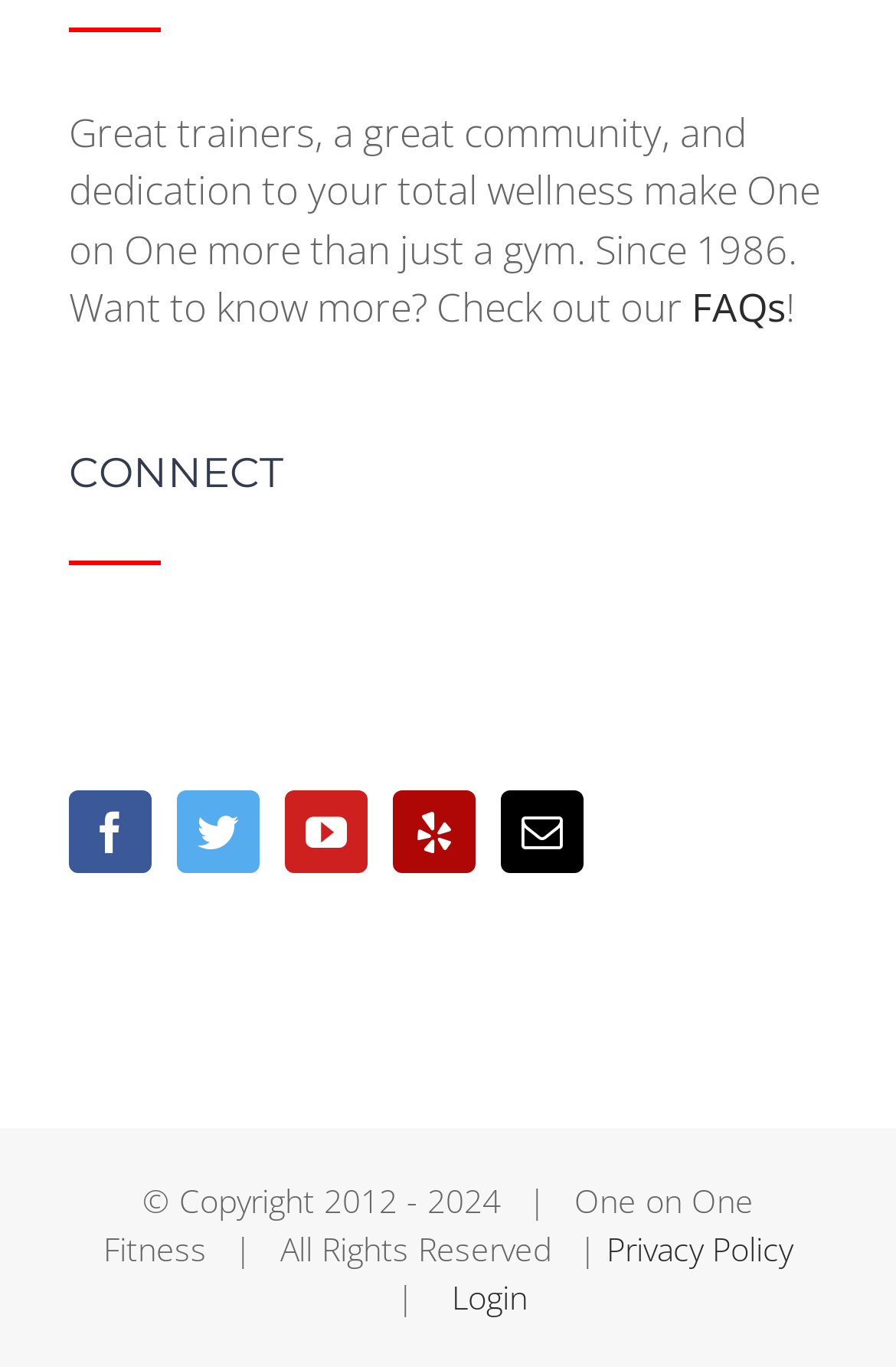Determine the bounding box coordinates of the clickable element necessary to fulfill the instruction: "Read Privacy Policy". Provide the coordinates as four float numbers within the 0 to 1 range, i.e., [left, top, right, bottom].

[0.677, 0.897, 0.885, 0.929]